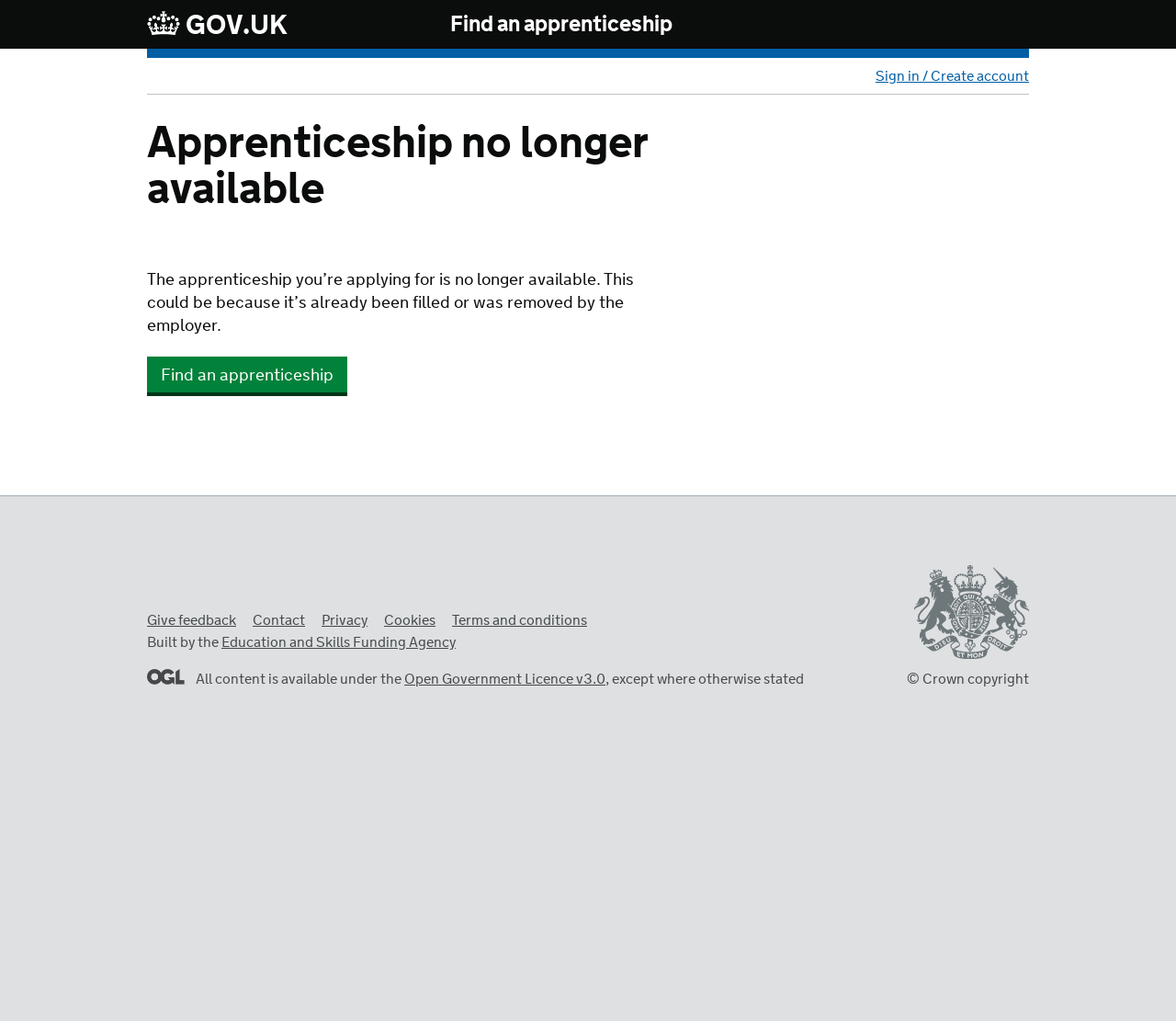Answer briefly with one word or phrase:
Who built this webpage?

Education and Skills Funding Agency